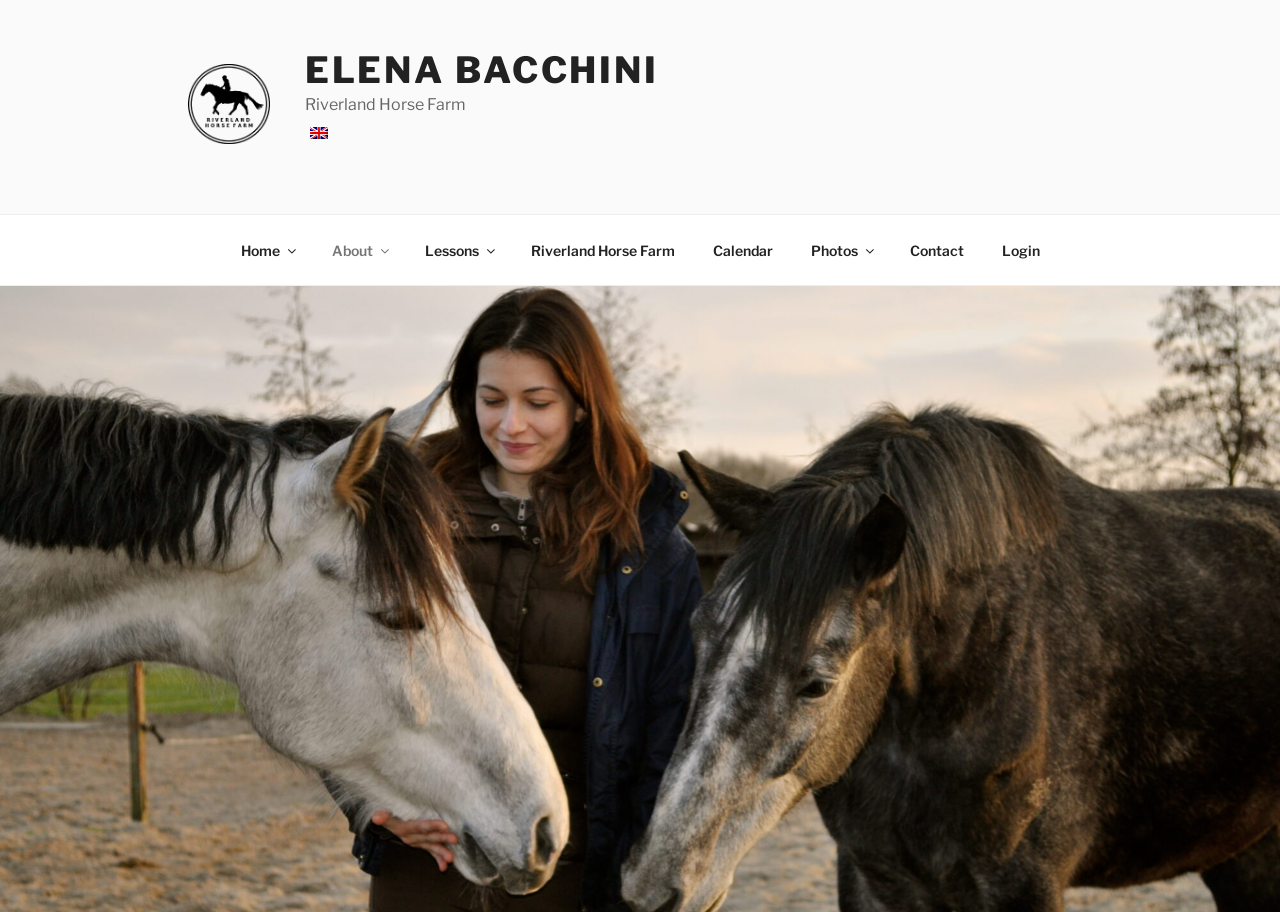Determine the bounding box coordinates of the region to click in order to accomplish the following instruction: "go to the About page". Provide the coordinates as four float numbers between 0 and 1, specifically [left, top, right, bottom].

[0.245, 0.247, 0.316, 0.301]